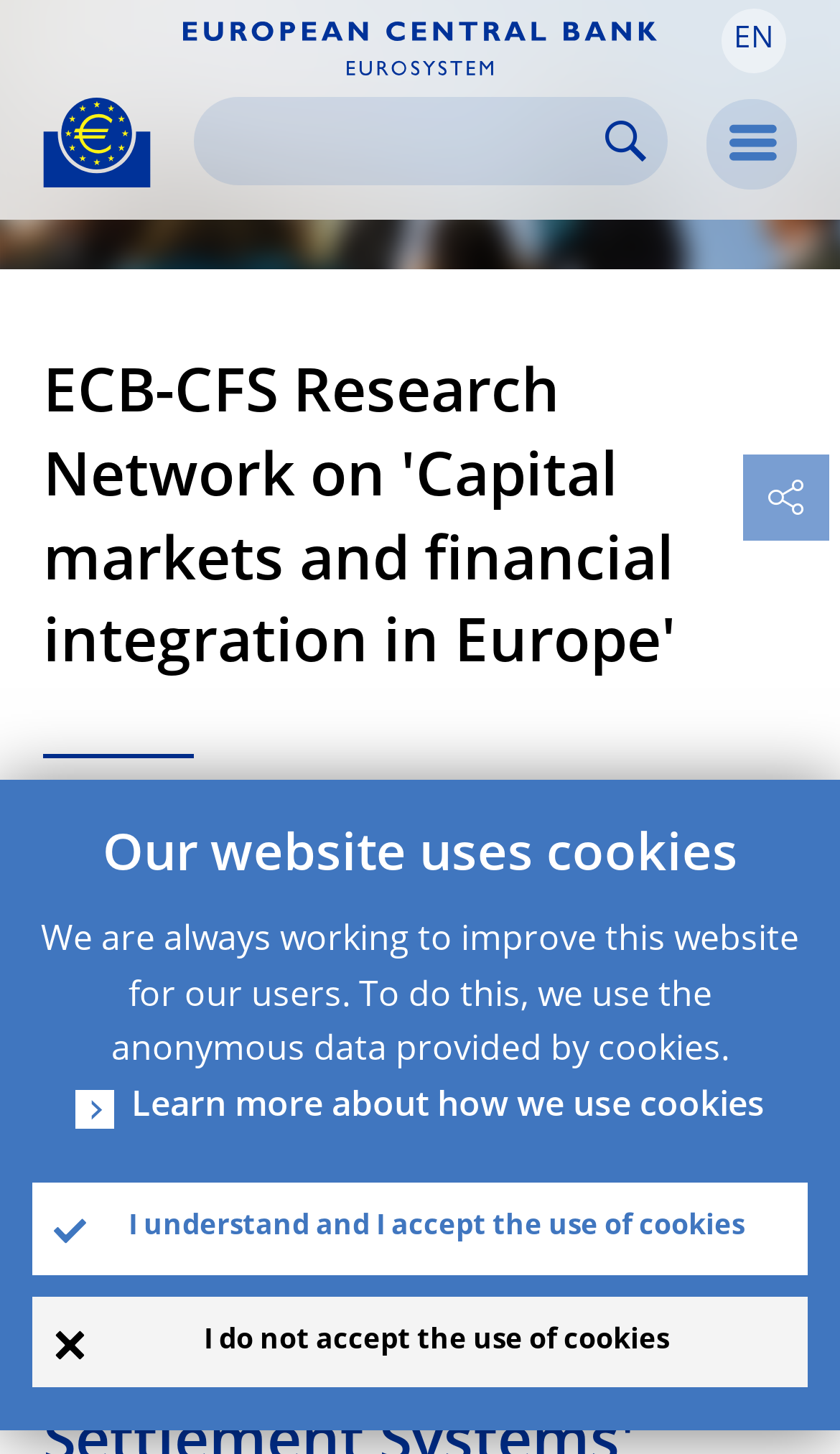Respond to the following question with a brief word or phrase:
What is the logo of the European Central Bank?

Yellow Euro sign